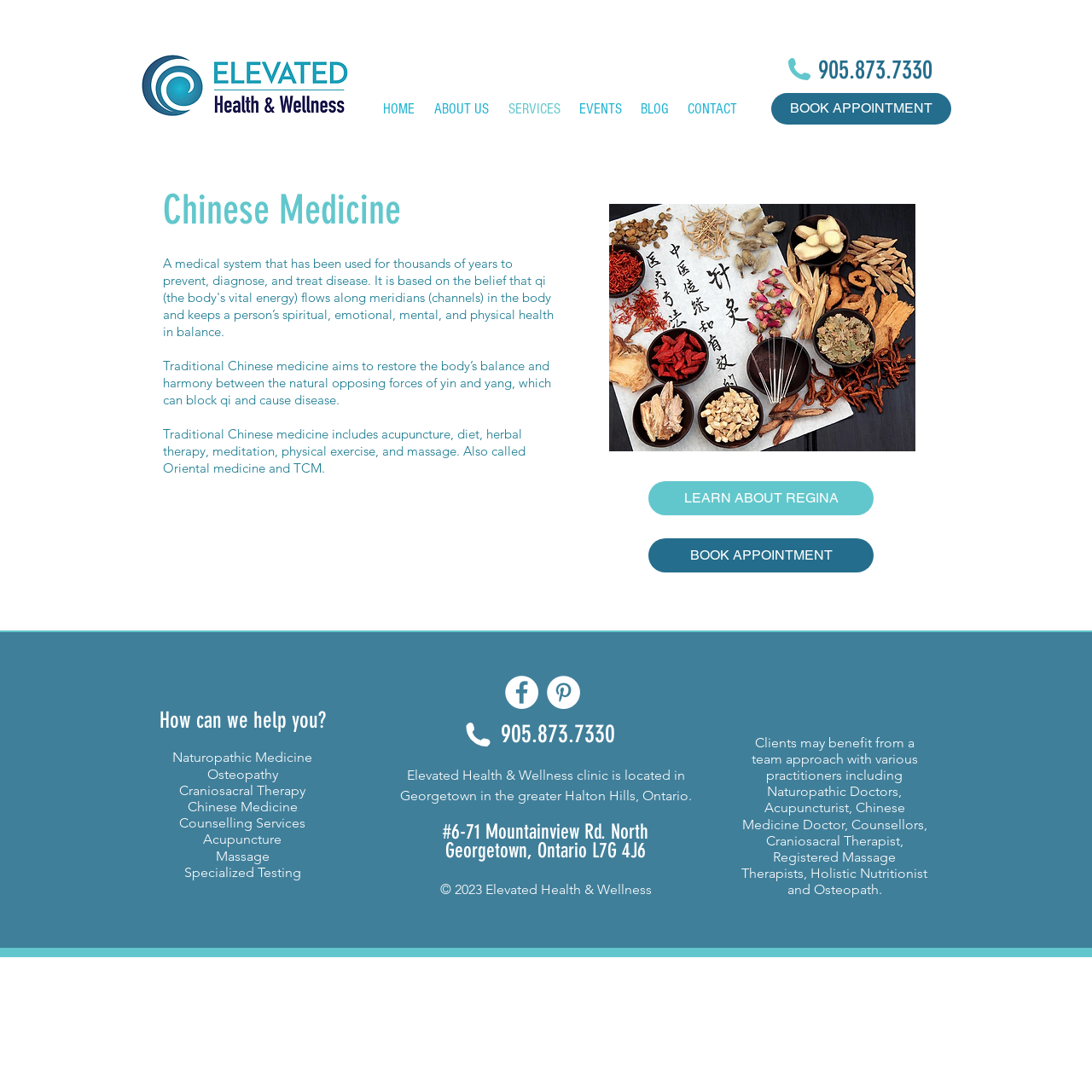What is the phone number displayed on the top?
Answer the question with a detailed explanation, including all necessary information.

I found the phone number by looking at the top section of the webpage, where I saw a heading element with the text '905.873.7330'.